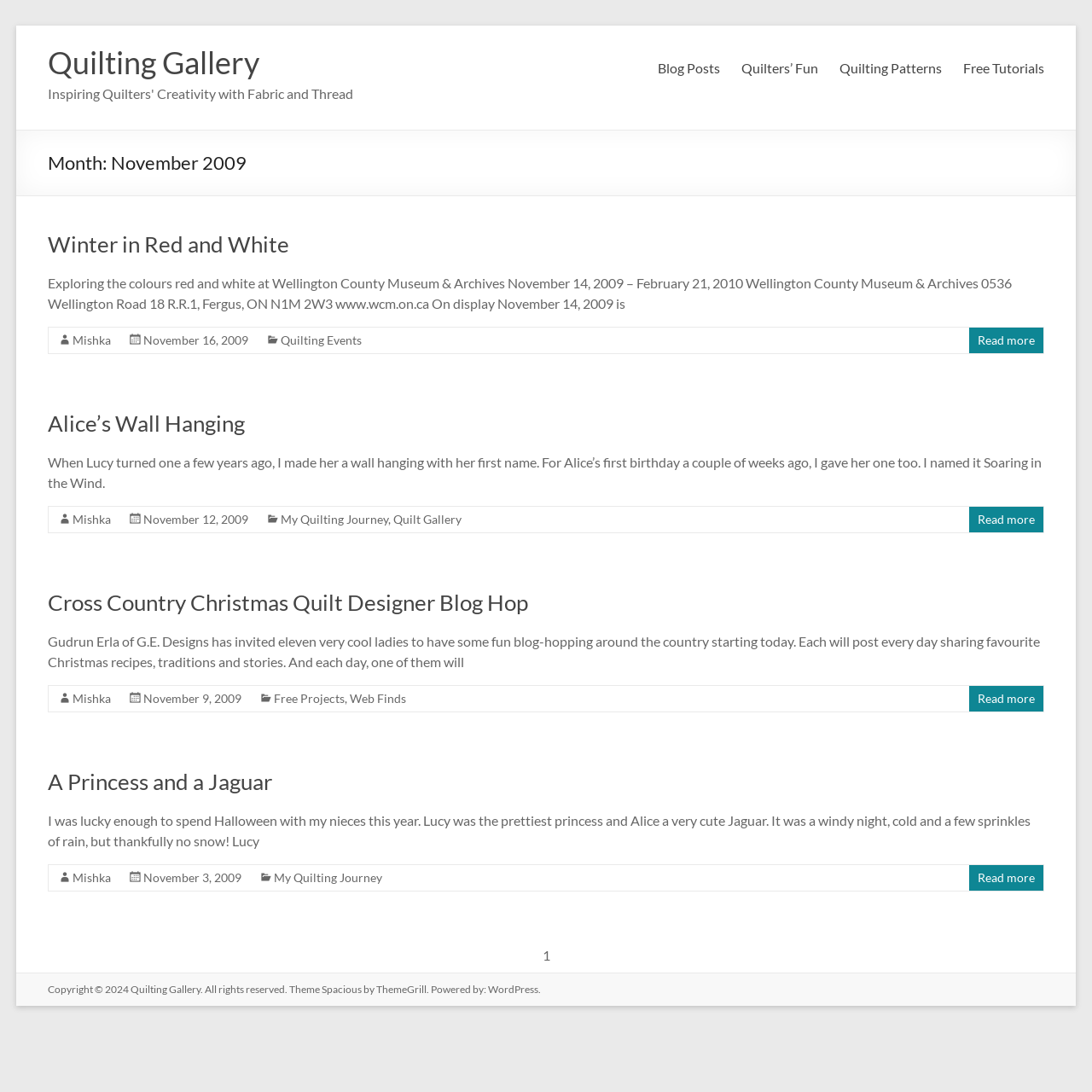Extract the bounding box for the UI element that matches this description: "My Quilting Journey".

[0.257, 0.469, 0.356, 0.482]